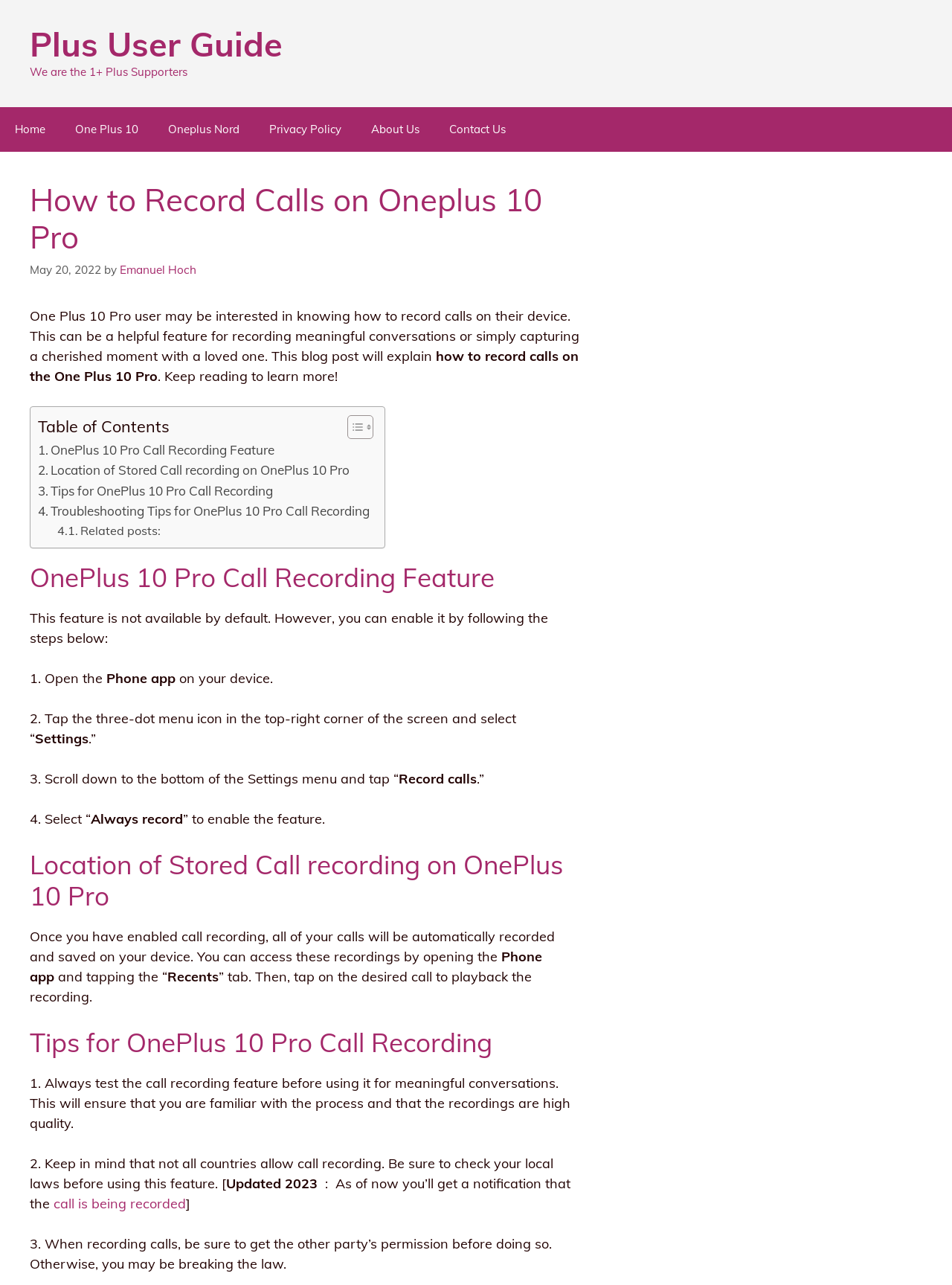What is the author's name?
Answer the question in as much detail as possible.

The author's name is mentioned in the article as Emanuel Hoch, which is linked to the author's profile.